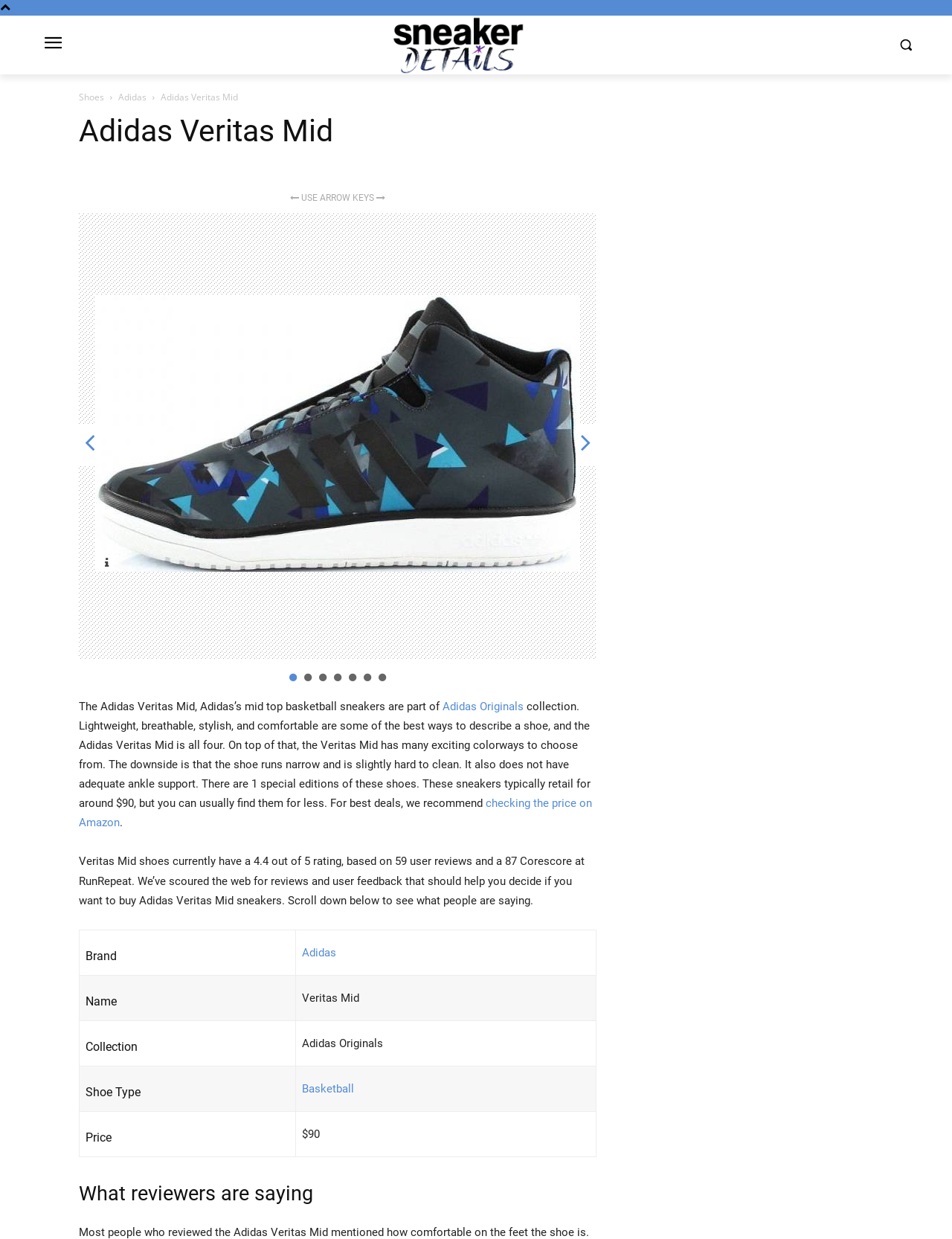Please determine the bounding box coordinates of the element to click on in order to accomplish the following task: "Read Adidas Veritas Mid reviews". Ensure the coordinates are four float numbers ranging from 0 to 1, i.e., [left, top, right, bottom].

[0.083, 0.69, 0.614, 0.732]